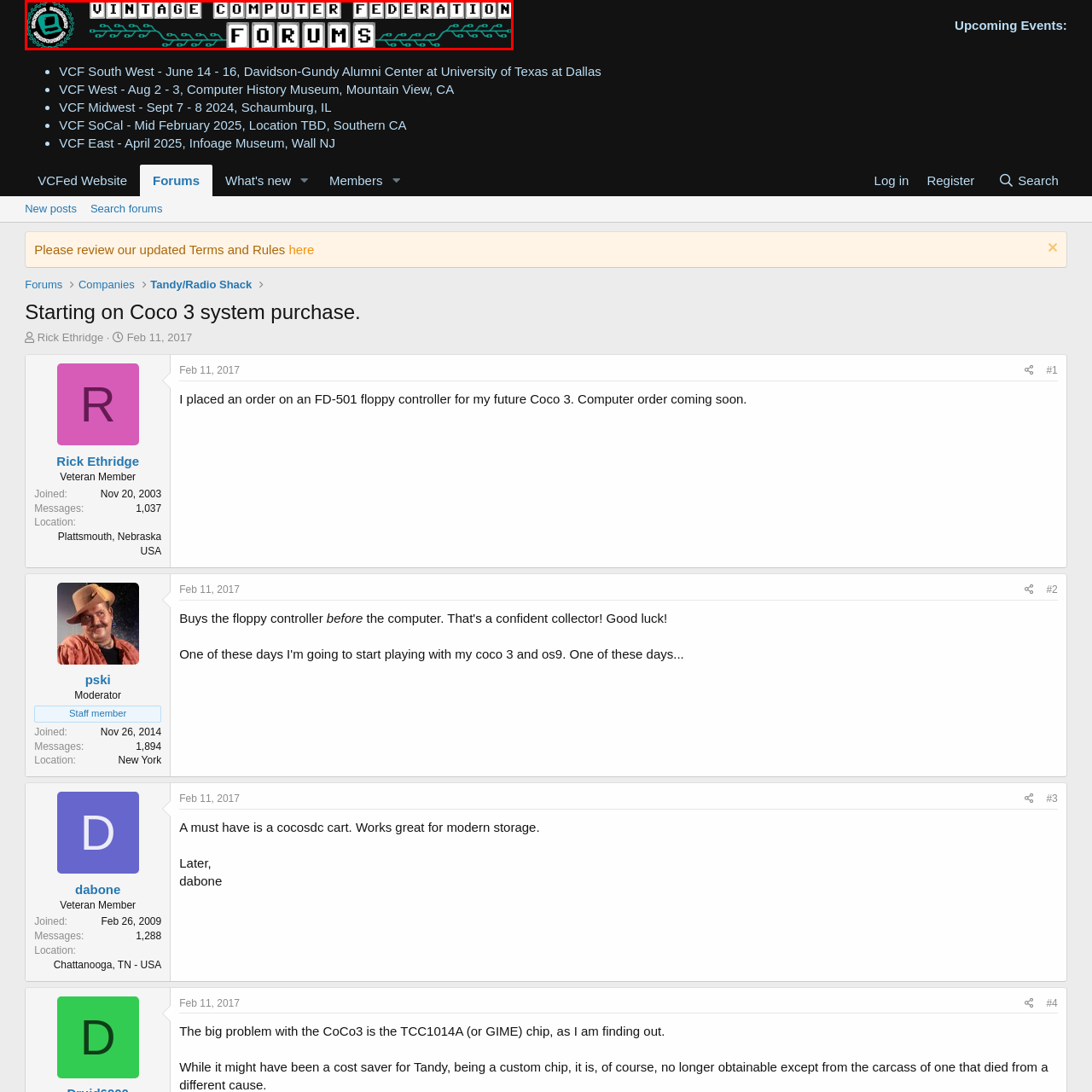Observe the image inside the red bounding box and respond to the question with a single word or phrase:
What is the purpose of the banner?

Visual gateway